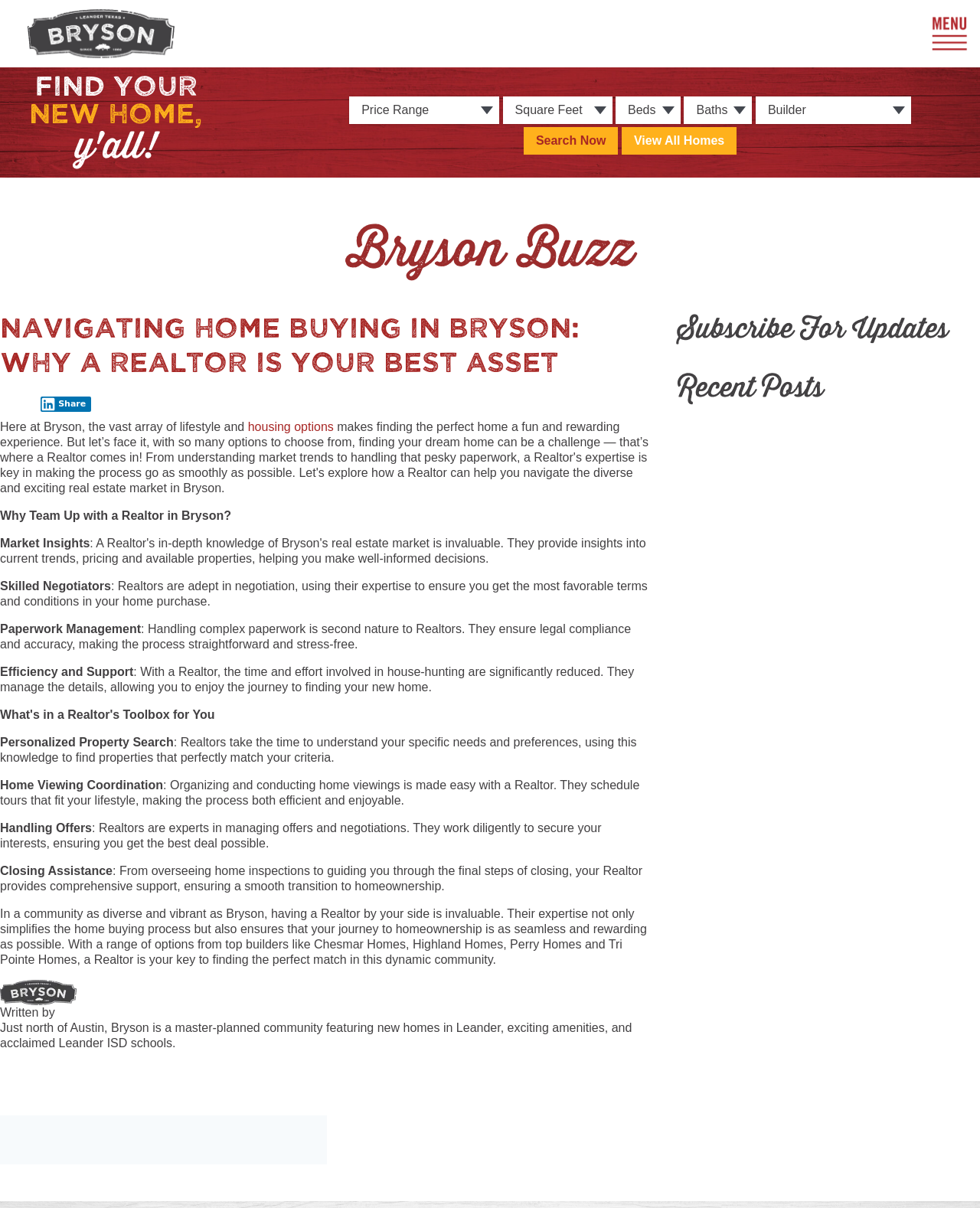Provide a comprehensive caption for the webpage.

This webpage is about Bryson, a master-planned community featuring new homes in Leander, with exciting amenities and acclaimed Leander ISD schools. At the top of the page, there is a Bryson logo and a navigation menu with links to "Live at Bryson", "Find A Home", "Our Builders", and more. 

Below the navigation menu, there is a heading "Find your new home, y'all!" followed by a search bar with dropdown menus for "Price range", "Square feet", "Beds", "Baths", and "Builder". There are also buttons for "Search Now" and "View All Homes".

On the left side of the page, there is a section titled "Bryson Buzz" with a heading "Navigating Home Buying in Bryson: Why a Realtor Is Your Best Asset". This section contains several paragraphs of text discussing the benefits of working with a Realtor when buying a home in Bryson, including market insights, skilled negotiation, paperwork management, efficiency and support, personalized property search, home viewing coordination, handling offers, and closing assistance.

On the right side of the page, there is a section with a heading "Here at Bryson, the vast array of lifestyle and housing options..." followed by a link to "housing options". Below this, there are several sections with headings "Why Team Up with a Realtor in Bryson?", "Market Insights", "Skilled Negotiators", "Paperwork Management", "Efficiency and Support", "Personalized Property Search", "Home Viewing Coordination", "Handling Offers", and "Closing Assistance". Each of these sections contains a brief paragraph of text discussing the benefits of working with a Realtor.

At the bottom of the page, there is a section with a heading "In a community as diverse and vibrant as Bryson, having a Realtor by your side is invaluable..." followed by a paragraph of text discussing the importance of working with a Realtor in Bryson. Below this, there is an image of "The Bryson Blogster" and a heading "Written by The Bryson Blogster" with a link to the blogster's page. Finally, there is a paragraph of text describing Bryson as a master-planned community featuring new homes in Leander, with exciting amenities and acclaimed Leander ISD schools.